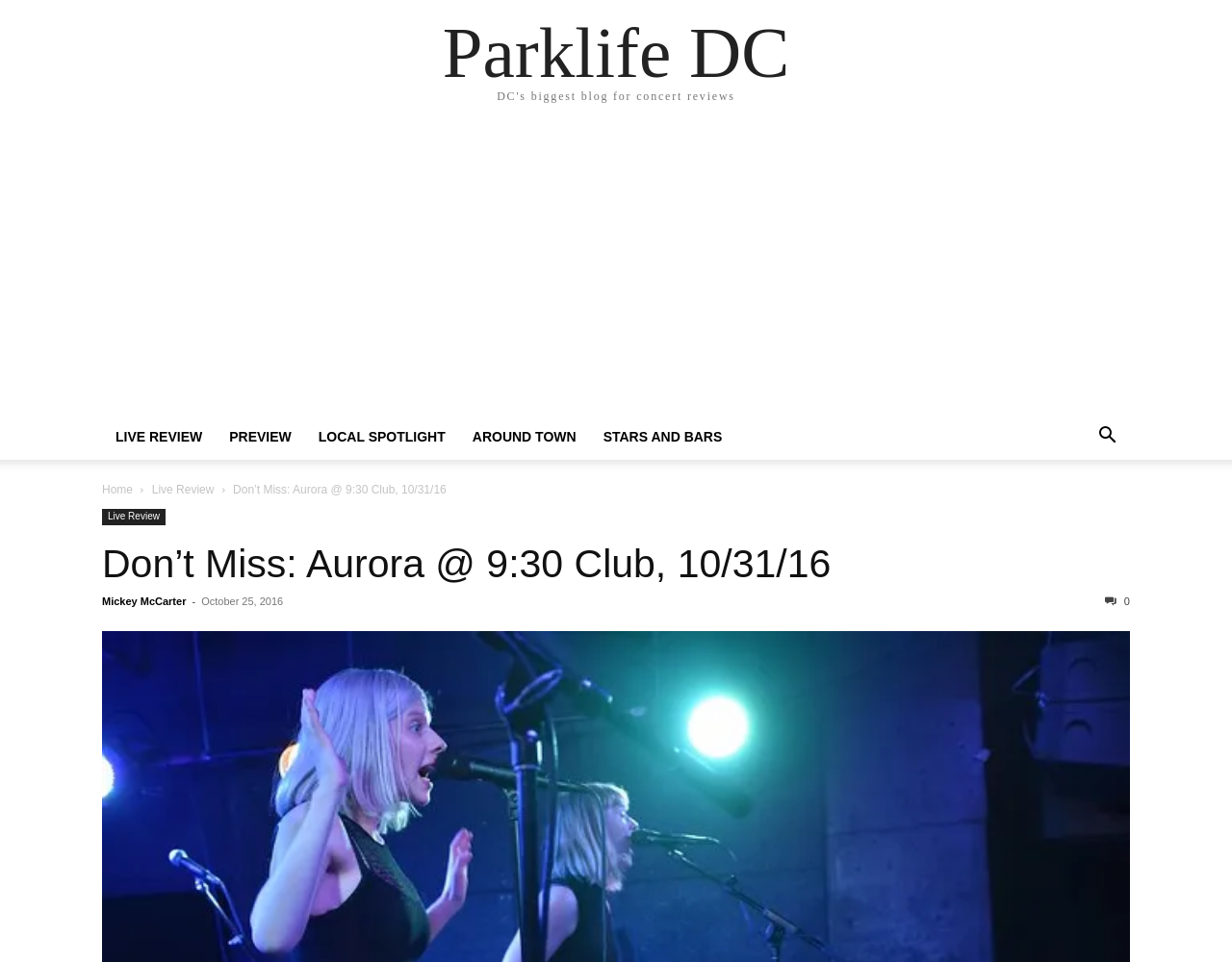What are the different sections available on the webpage?
Provide a detailed and well-explained answer to the question.

The question can be answered by looking at the link elements in the webpage, which mention different sections such as 'LIVE REVIEW', 'PREVIEW', 'LOCAL SPOTLIGHT', 'AROUND TOWN', and 'STARS AND BARS'.